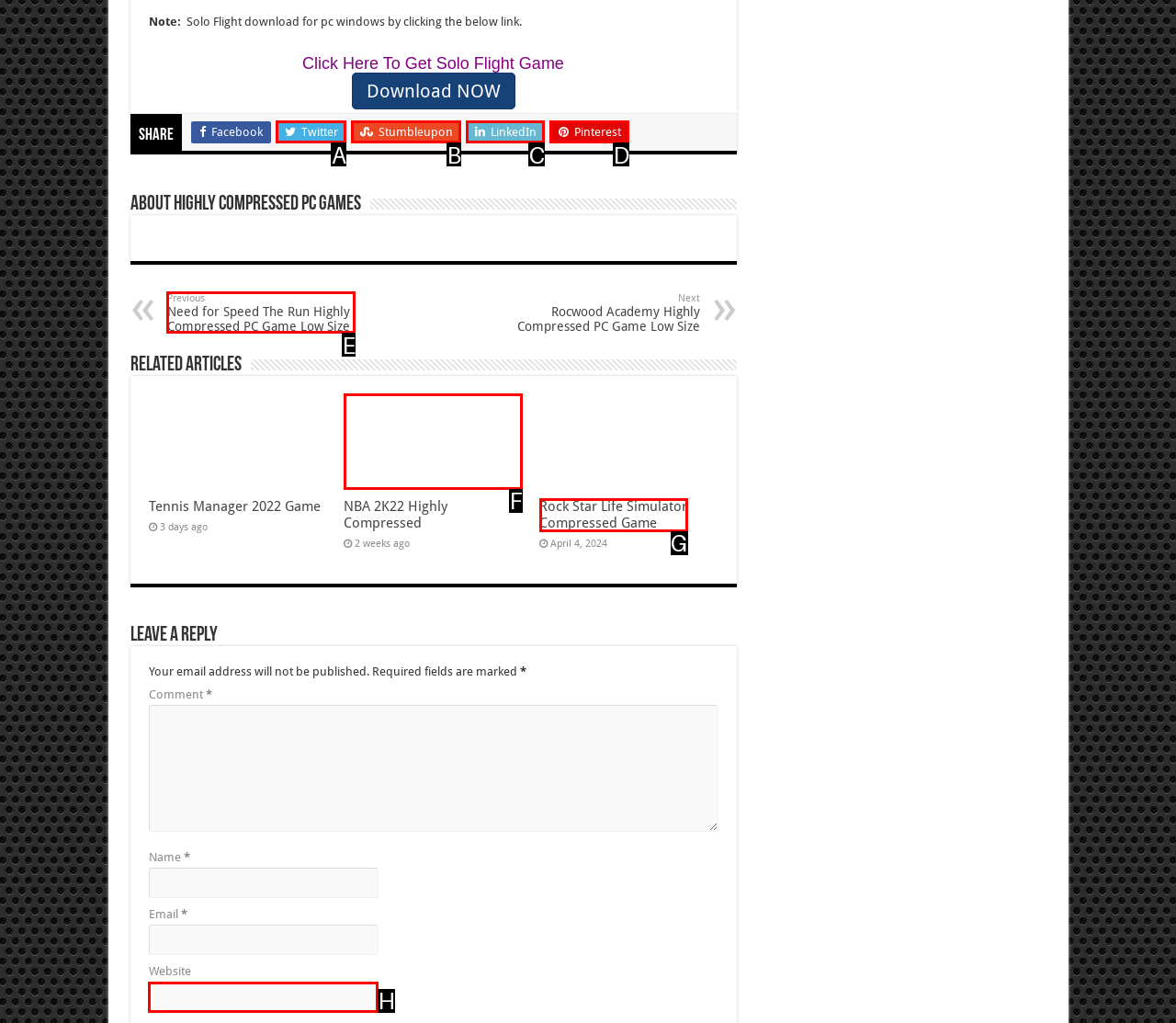Based on the given description: parent_node: Website name="url", identify the correct option and provide the corresponding letter from the given choices directly.

H